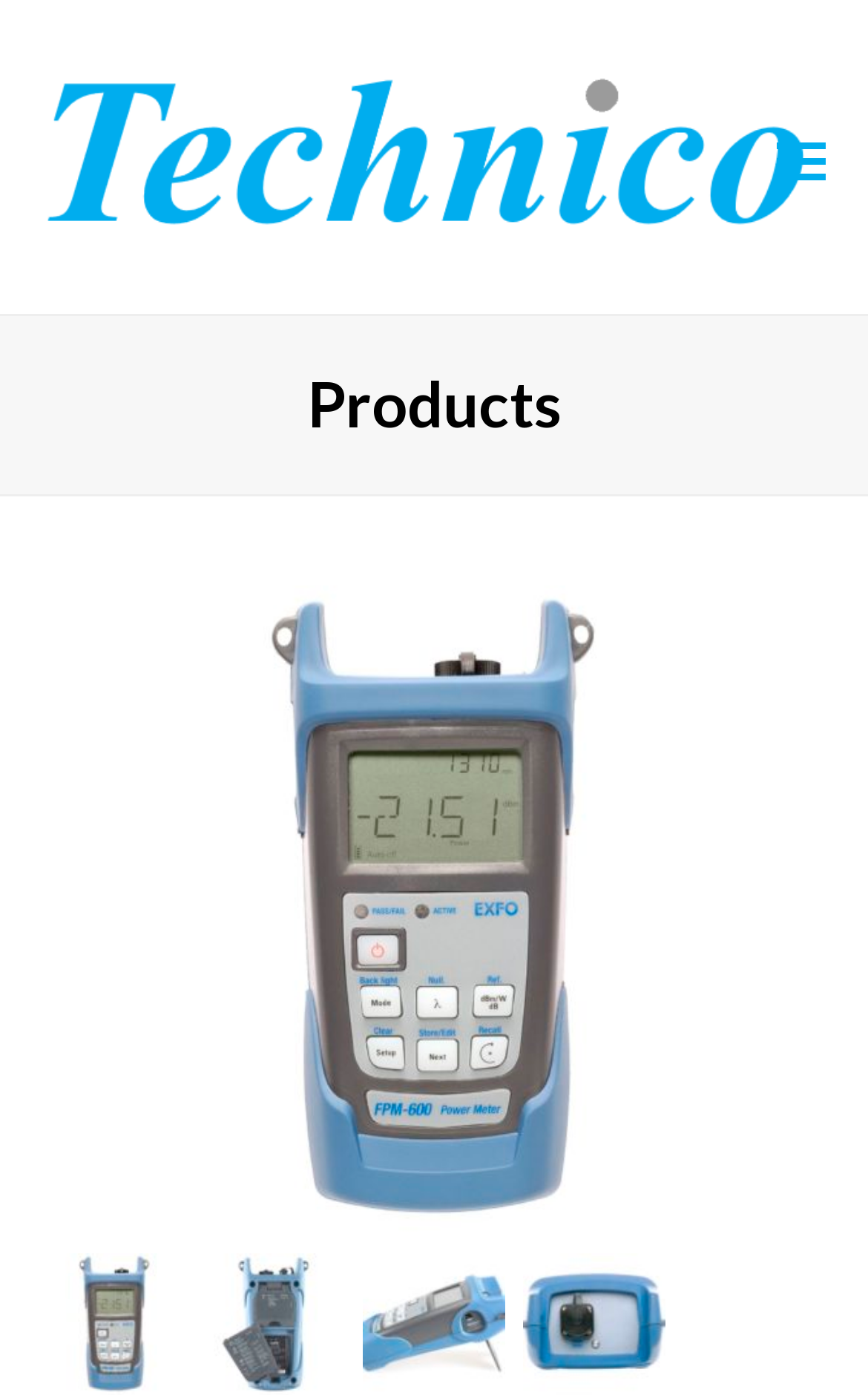Examine the image and give a thorough answer to the following question:
What is the purpose of the toggle button?

The toggle button is located at the top-right corner of the webpage, and its purpose is to toggle the mobile menu. This can be inferred from the text 'Toggle mobile menu' associated with the button.